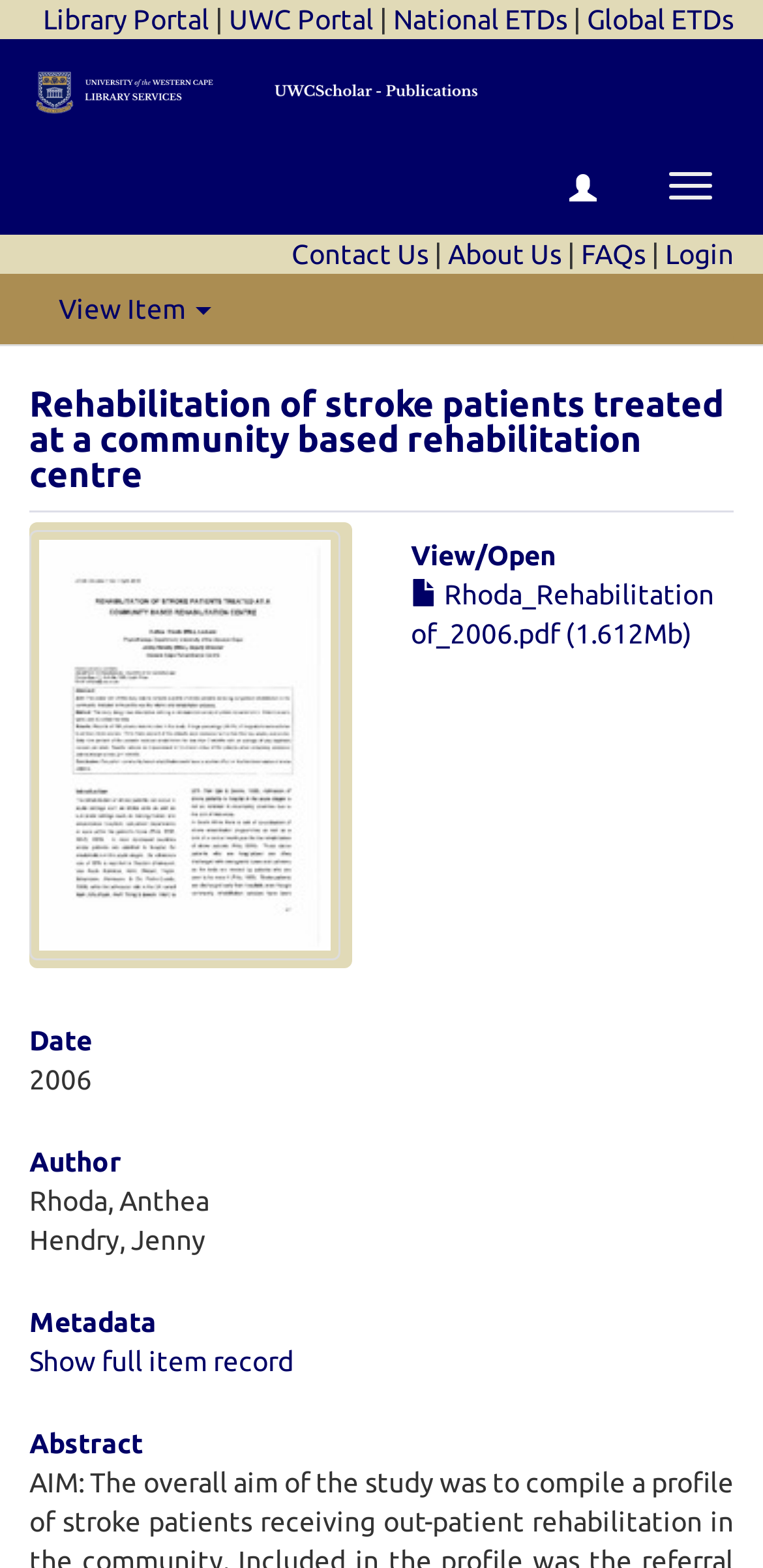What is the title of the item?
Please provide a comprehensive answer to the question based on the webpage screenshot.

I found the title of the item in the heading element, which is 'Rehabilitation of stroke patients treated at a community based rehabilitation centre', so this is the title of the item.